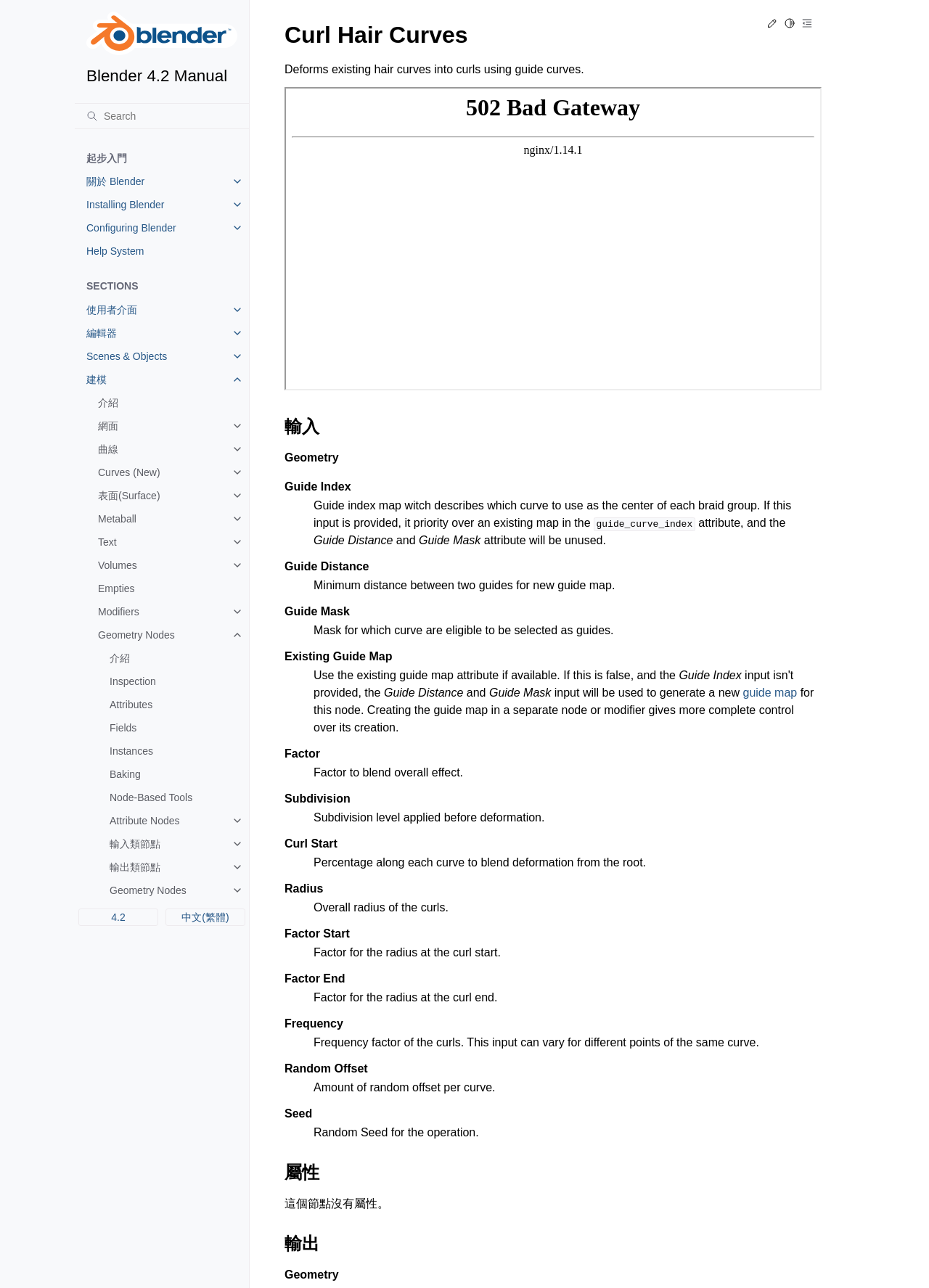Pinpoint the bounding box coordinates of the element you need to click to execute the following instruction: "Click on the link to Del Valle Refresco de Toronja". The bounding box should be represented by four float numbers between 0 and 1, in the format [left, top, right, bottom].

None